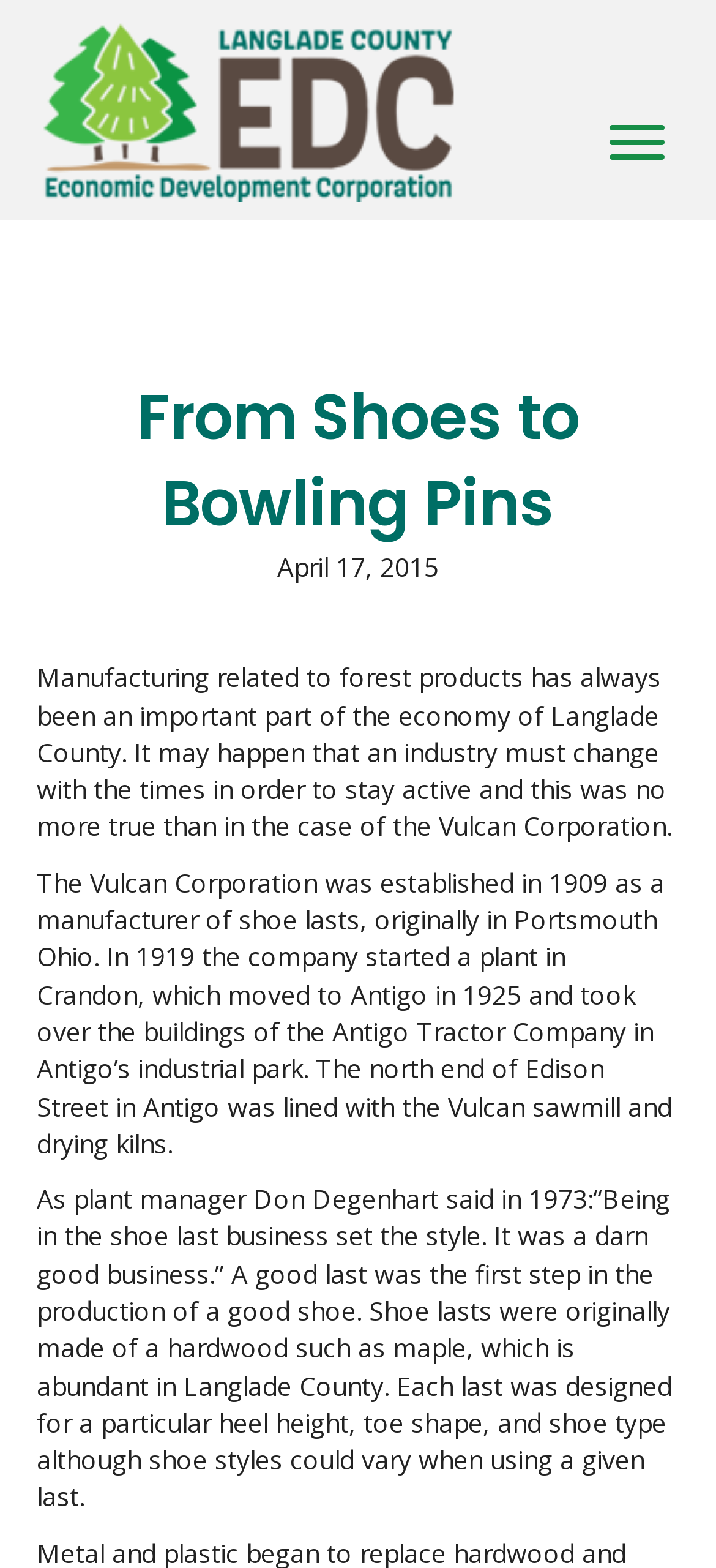Find the main header of the webpage and produce its text content.

From Shoes to Bowling Pins